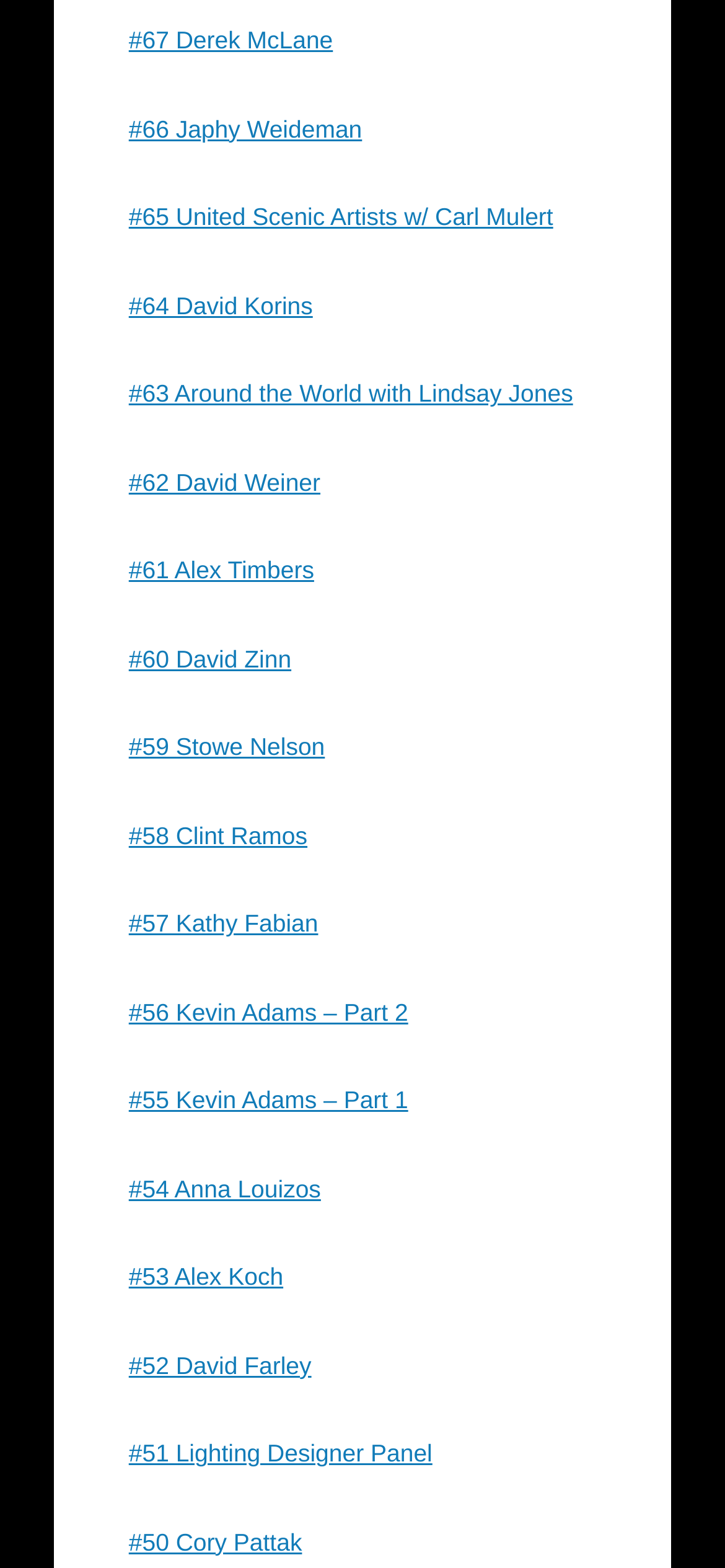What is the topic related to the links on the webpage?
Could you answer the question in a detailed manner, providing as much information as possible?

By analyzing the OCR text of the link elements, I noticed that they all seem to be related to designers, such as Derek McLane, Japhy Weideman, and others. Therefore, the topic related to the links on the webpage is designers.